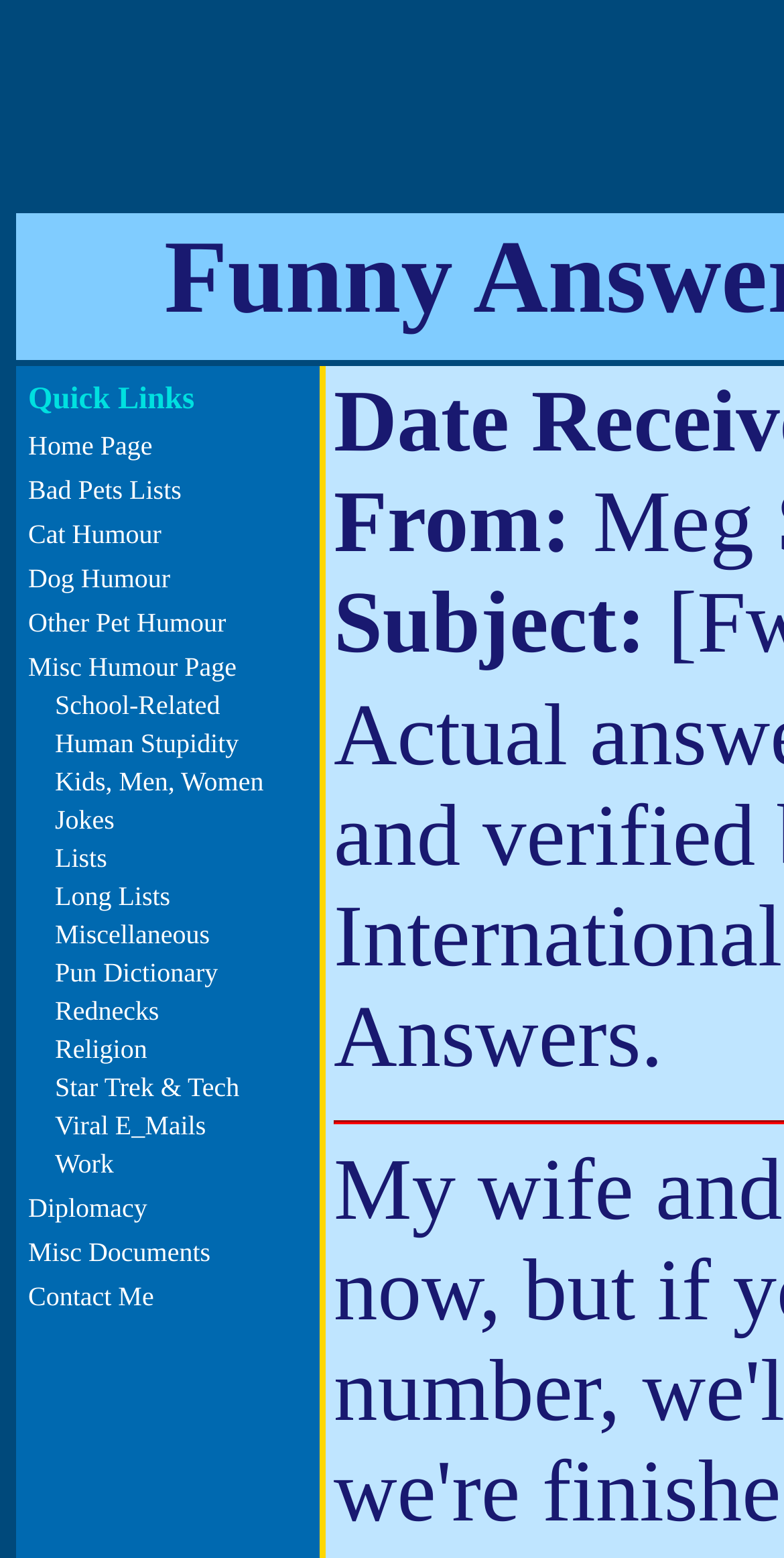What is the last link under 'Quick Links'? Look at the image and give a one-word or short phrase answer.

Contact Me